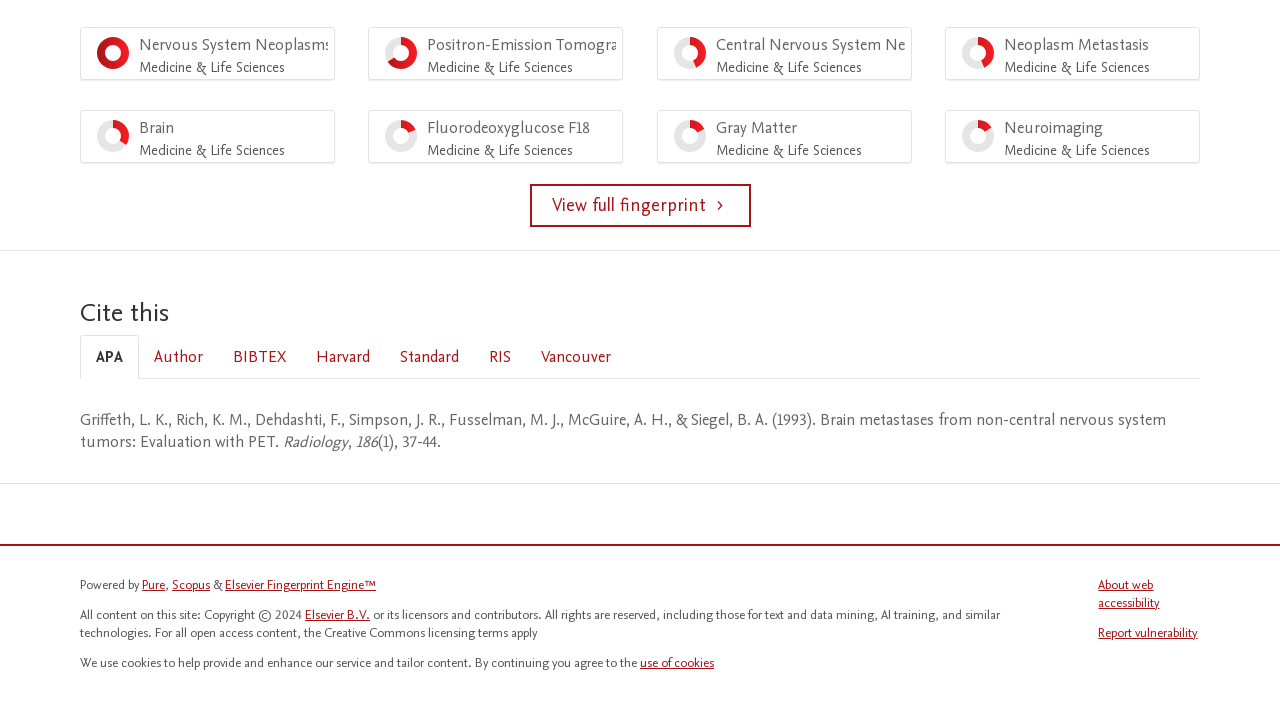Determine the bounding box coordinates of the clickable region to carry out the instruction: "View full fingerprint".

[0.414, 0.258, 0.586, 0.318]